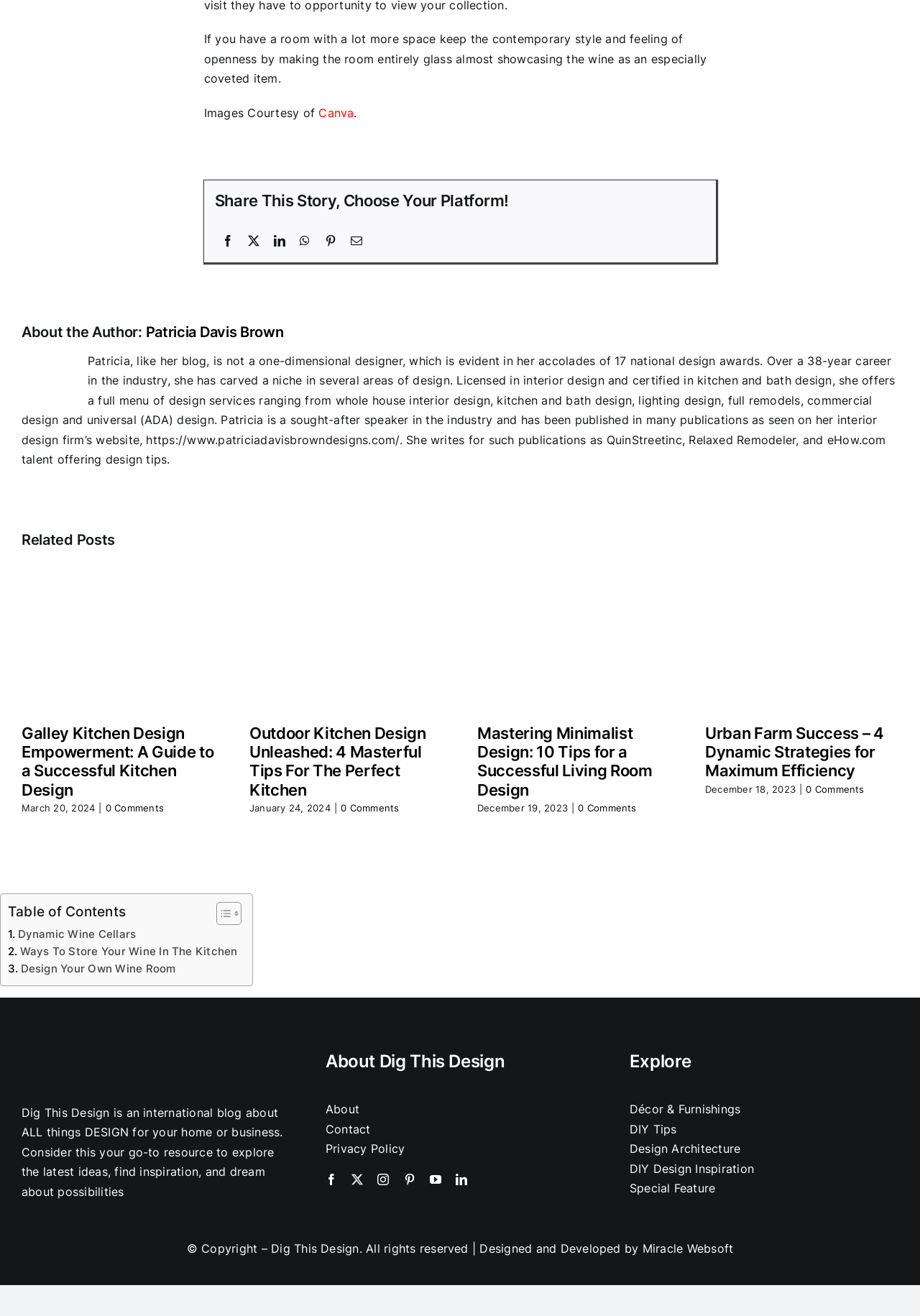Please identify the bounding box coordinates of the element I should click to complete this instruction: 'Share this story on Facebook'. The coordinates should be given as four float numbers between 0 and 1, like this: [left, top, right, bottom].

[0.233, 0.176, 0.262, 0.191]